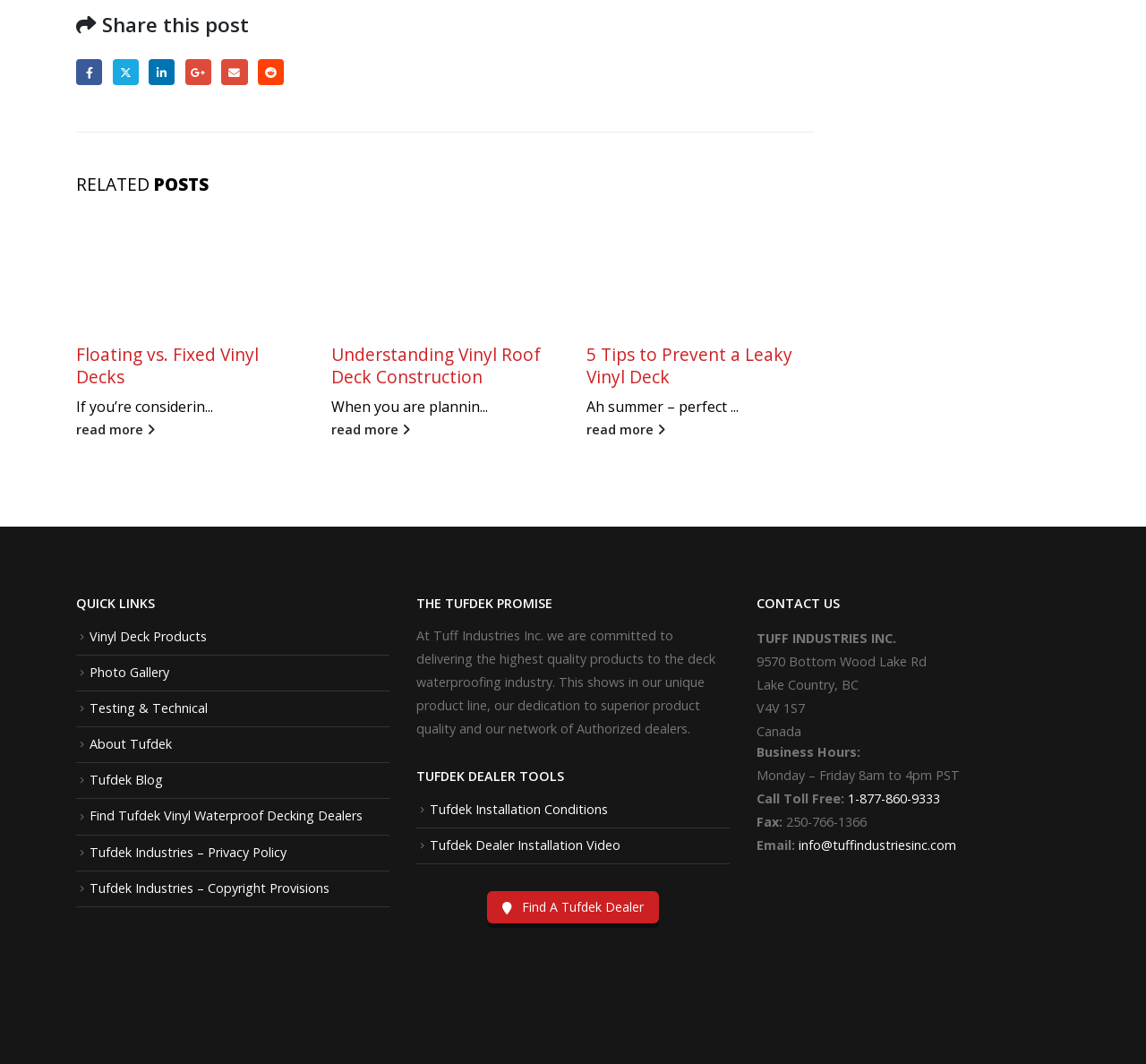Determine the bounding box coordinates of the clickable element to achieve the following action: 'Search for a question'. Provide the coordinates as four float values between 0 and 1, formatted as [left, top, right, bottom].

None